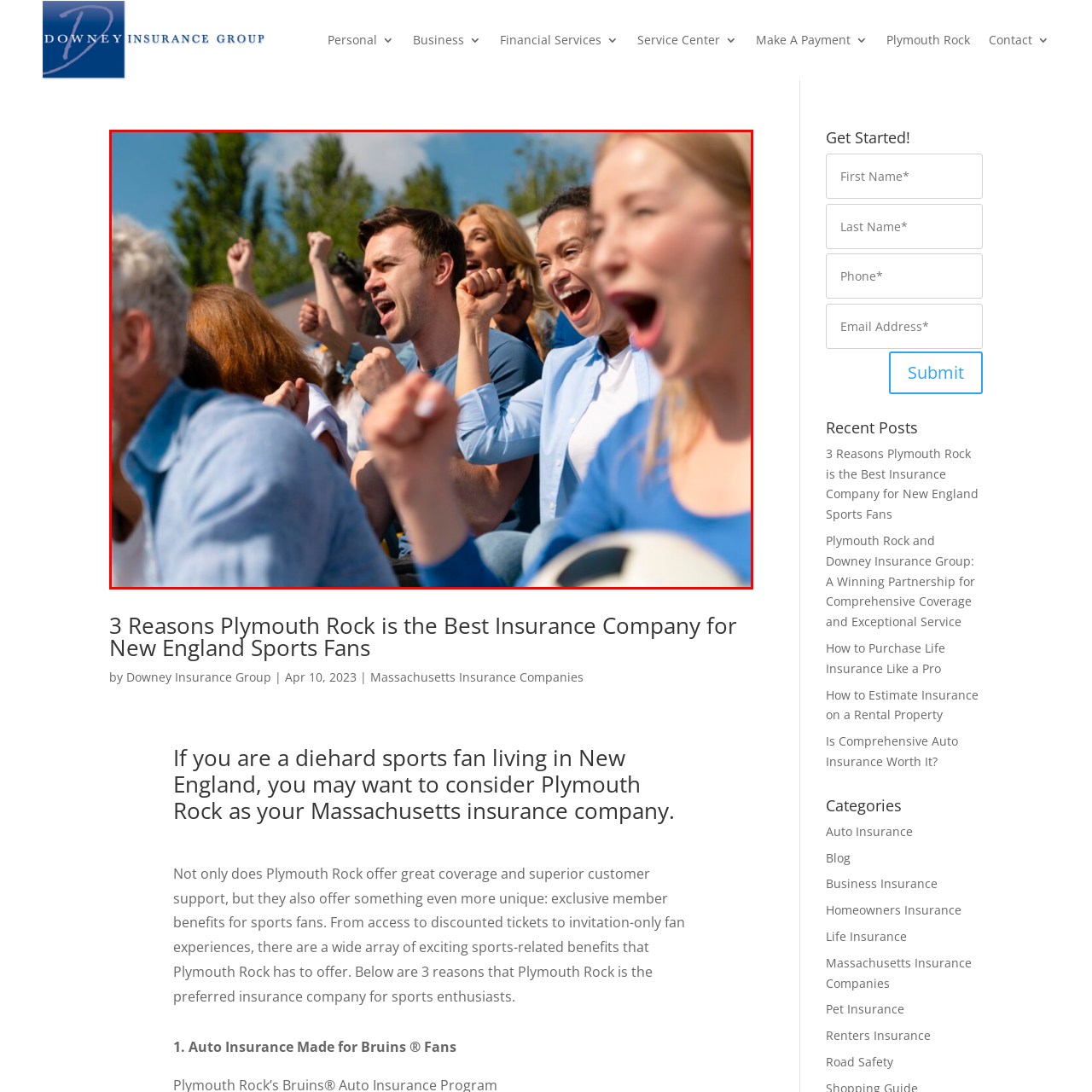Notice the image within the red frame, What is the gender of the person raising their arm in solidarity?
 Your response should be a single word or phrase.

Female